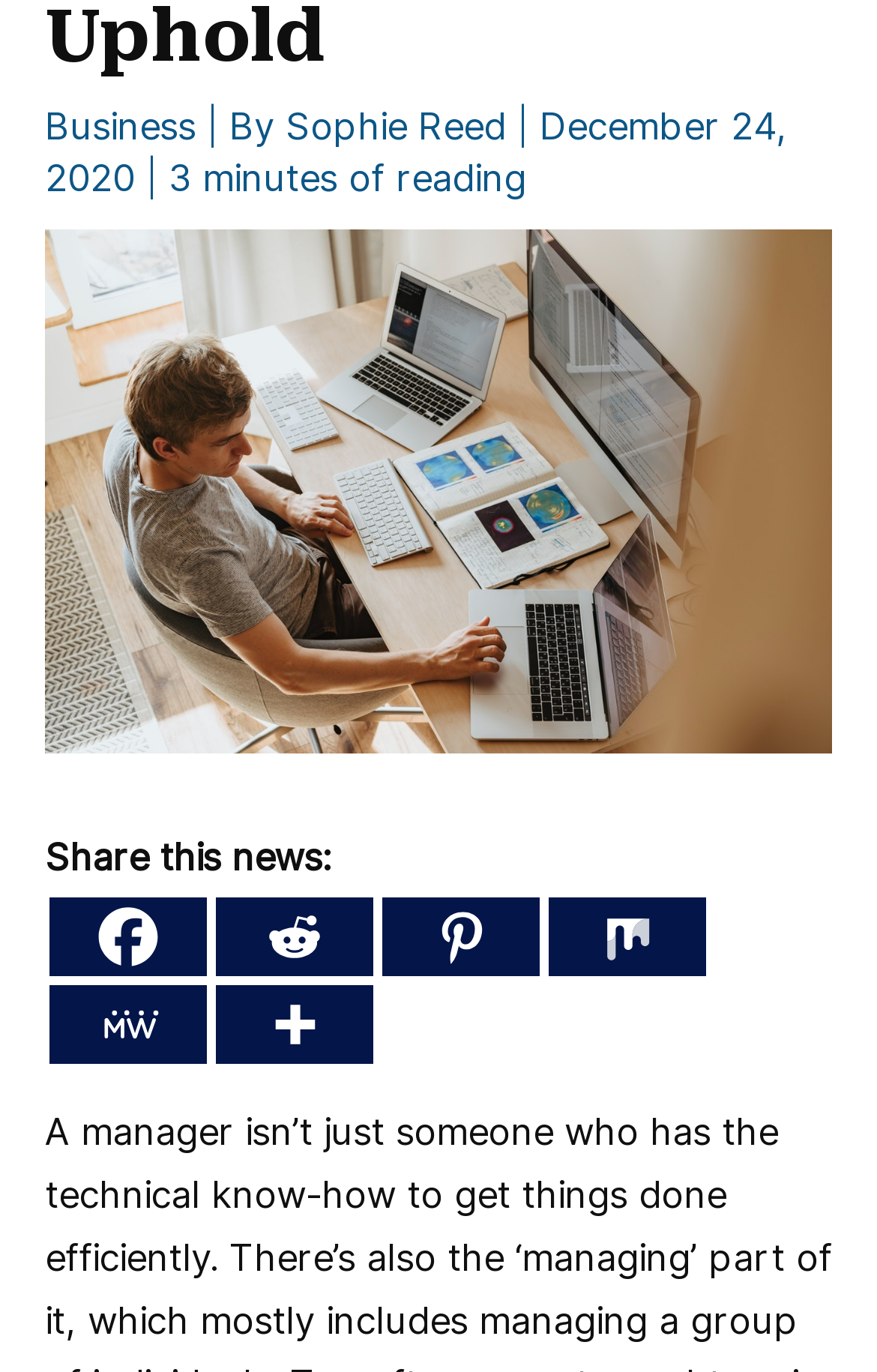Determine the bounding box of the UI component based on this description: "Business". The bounding box coordinates should be four float values between 0 and 1, i.e., [left, top, right, bottom].

[0.051, 0.075, 0.223, 0.108]